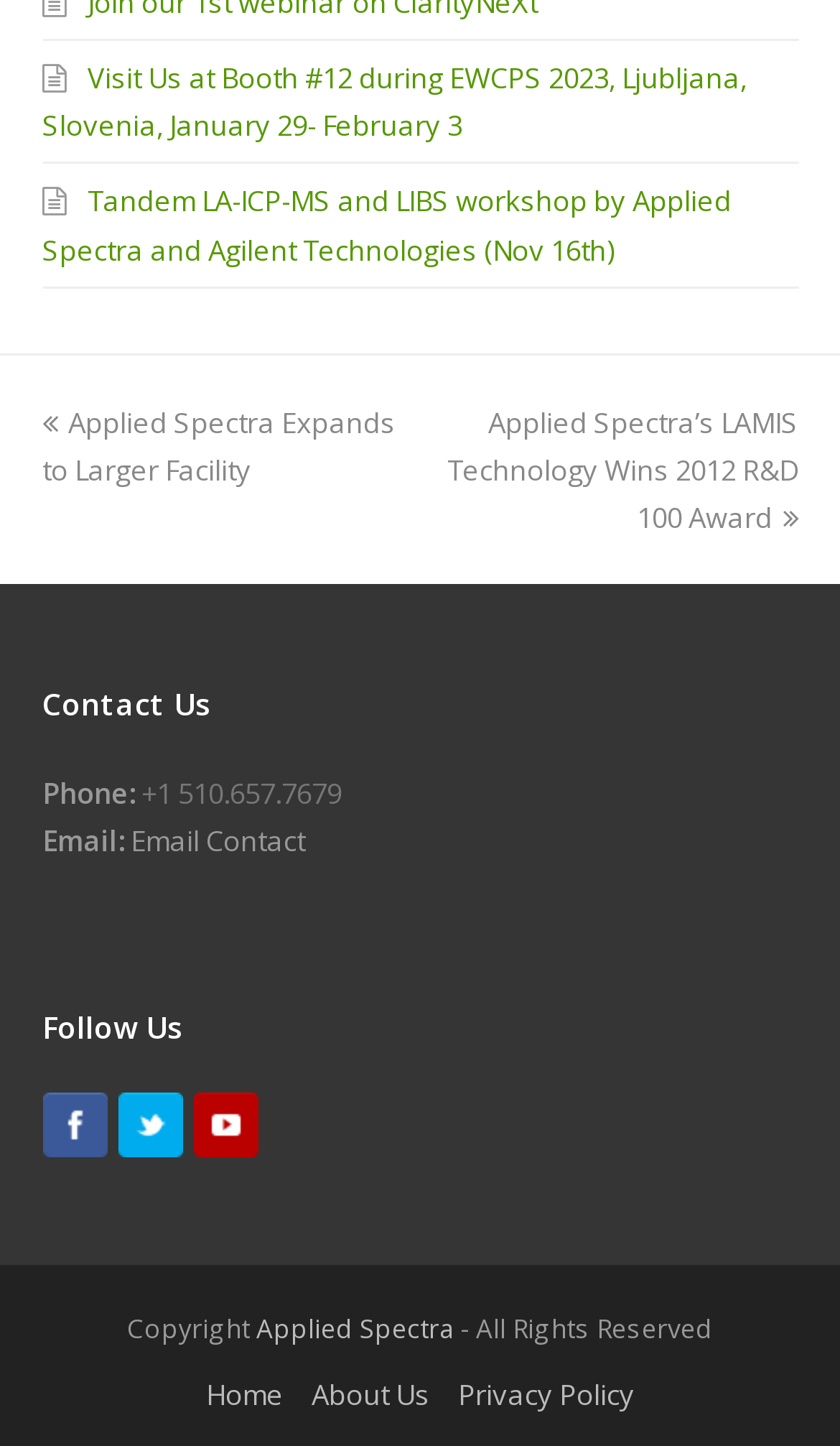Determine the bounding box coordinates of the section I need to click to execute the following instruction: "Visit the booth during EWCPS 2023". Provide the coordinates as four float numbers between 0 and 1, i.e., [left, top, right, bottom].

[0.05, 0.041, 0.888, 0.1]